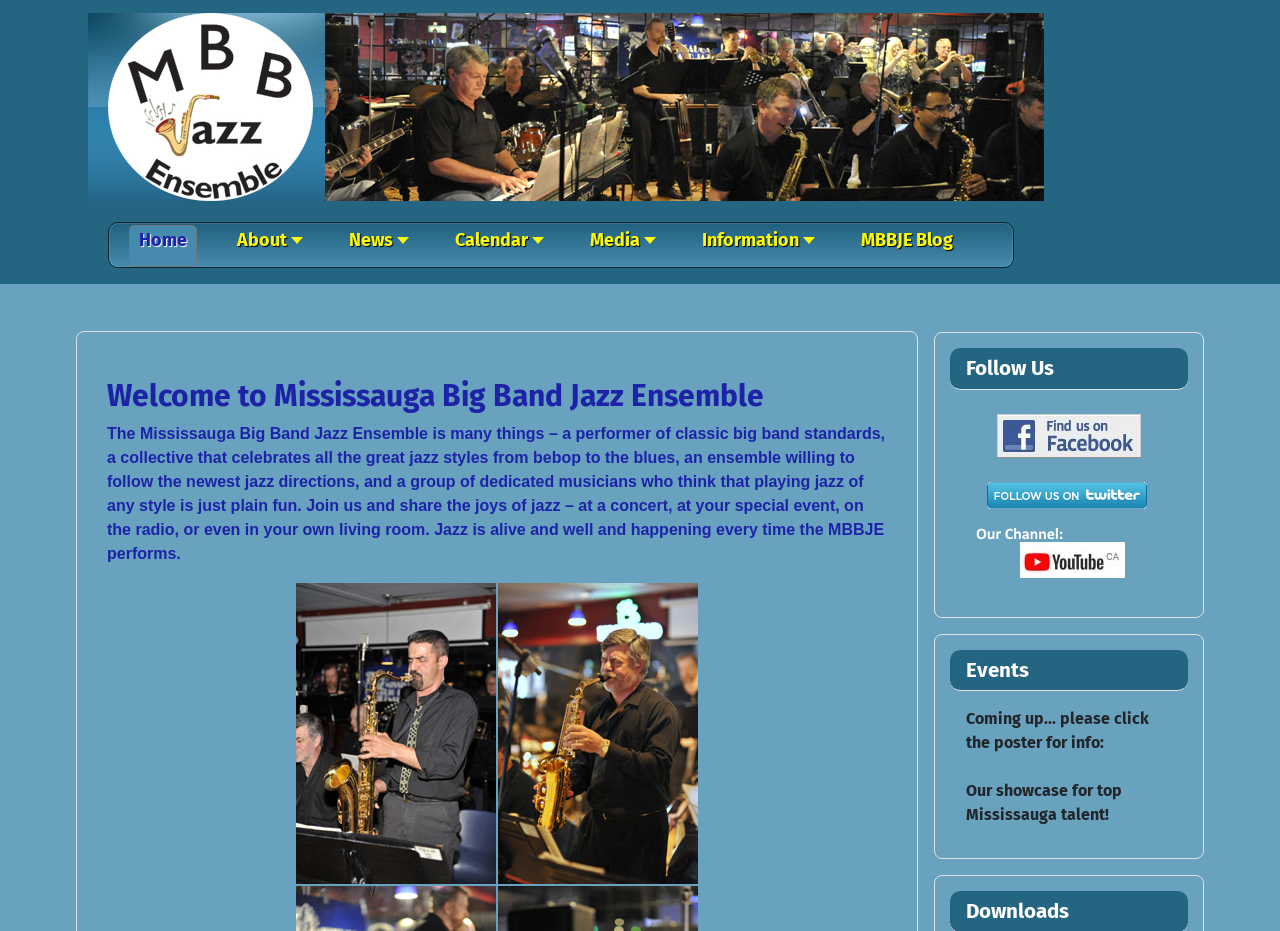Determine the coordinates of the bounding box that should be clicked to complete the instruction: "View the About page". The coordinates should be represented by four float numbers between 0 and 1: [left, top, right, bottom].

[0.185, 0.247, 0.234, 0.284]